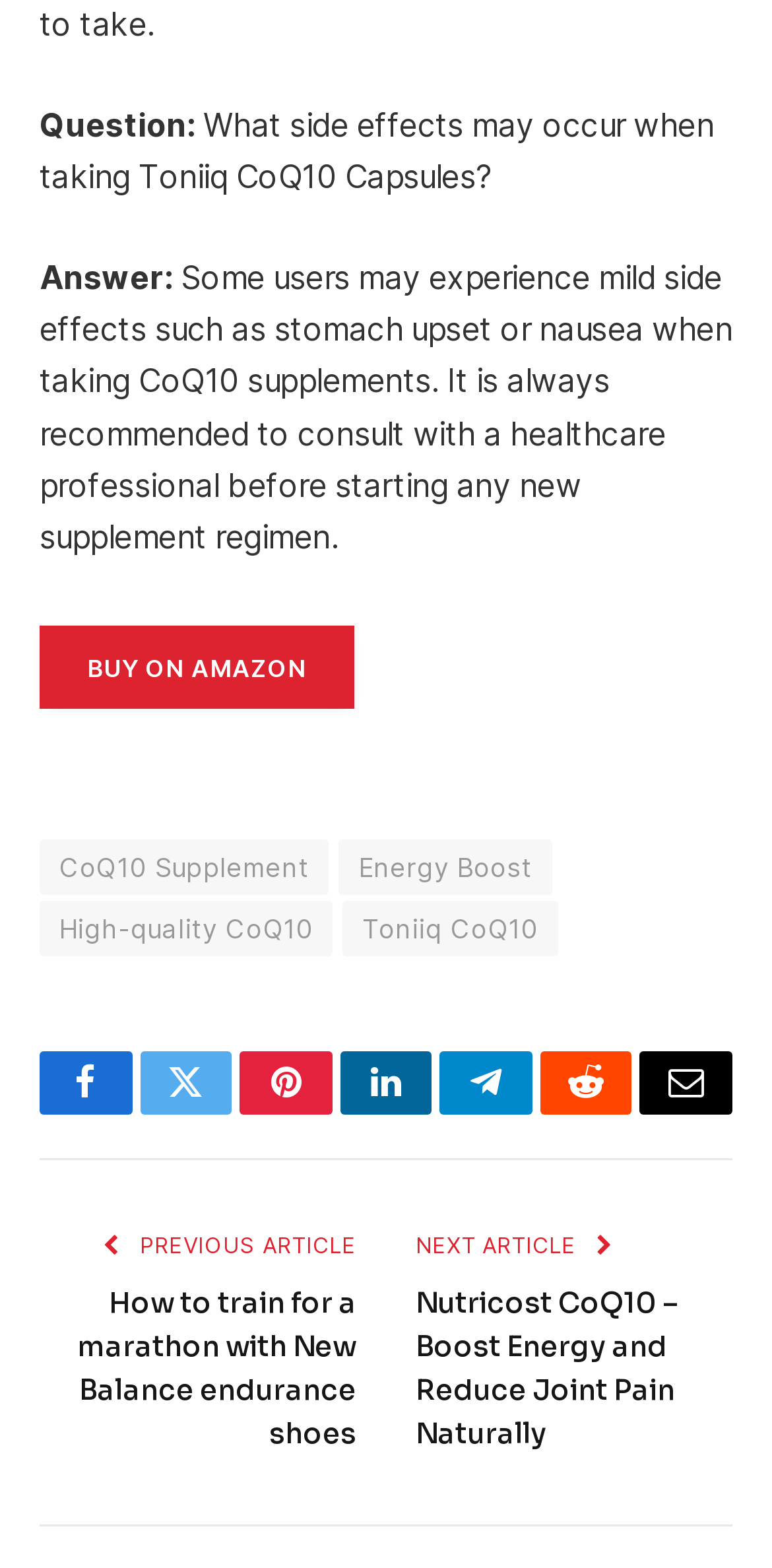Using the provided element description, identify the bounding box coordinates as (top-left x, top-left y, bottom-right x, bottom-right y). Ensure all values are between 0 and 1. Description: Telegram

[0.57, 0.67, 0.689, 0.711]